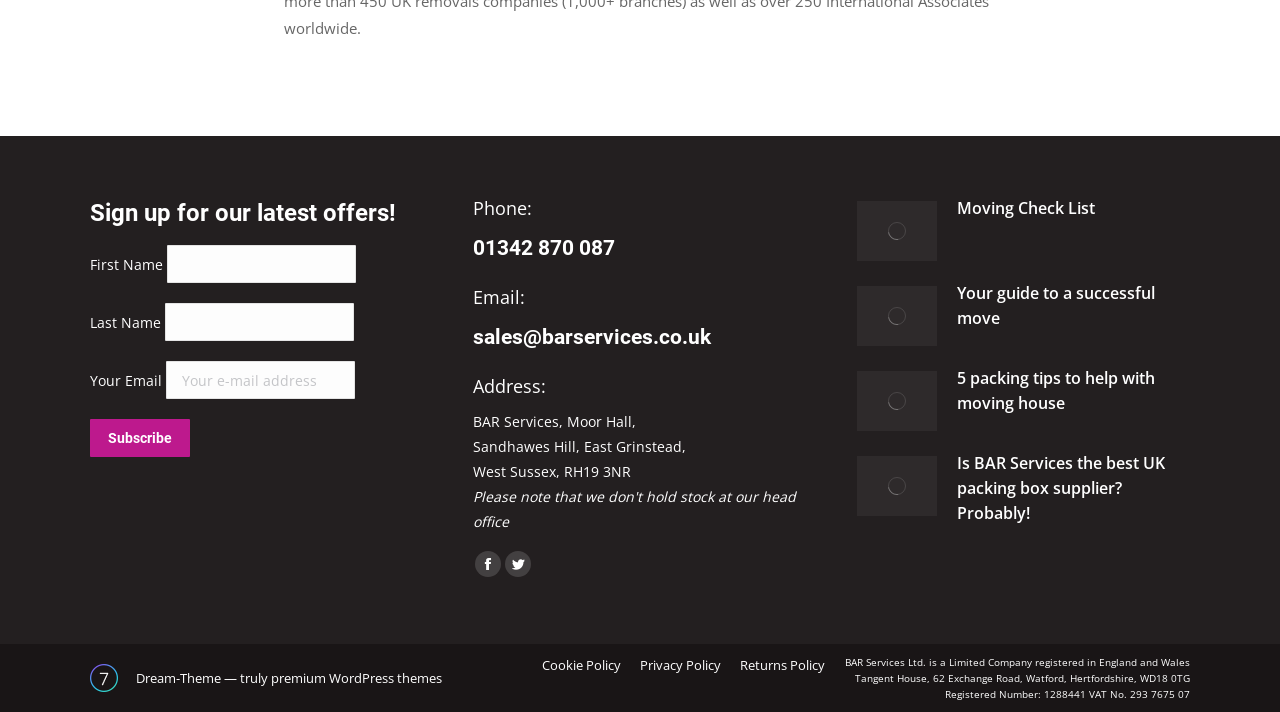Identify the bounding box coordinates of the clickable region to carry out the given instruction: "Enter first name".

[0.13, 0.344, 0.278, 0.397]